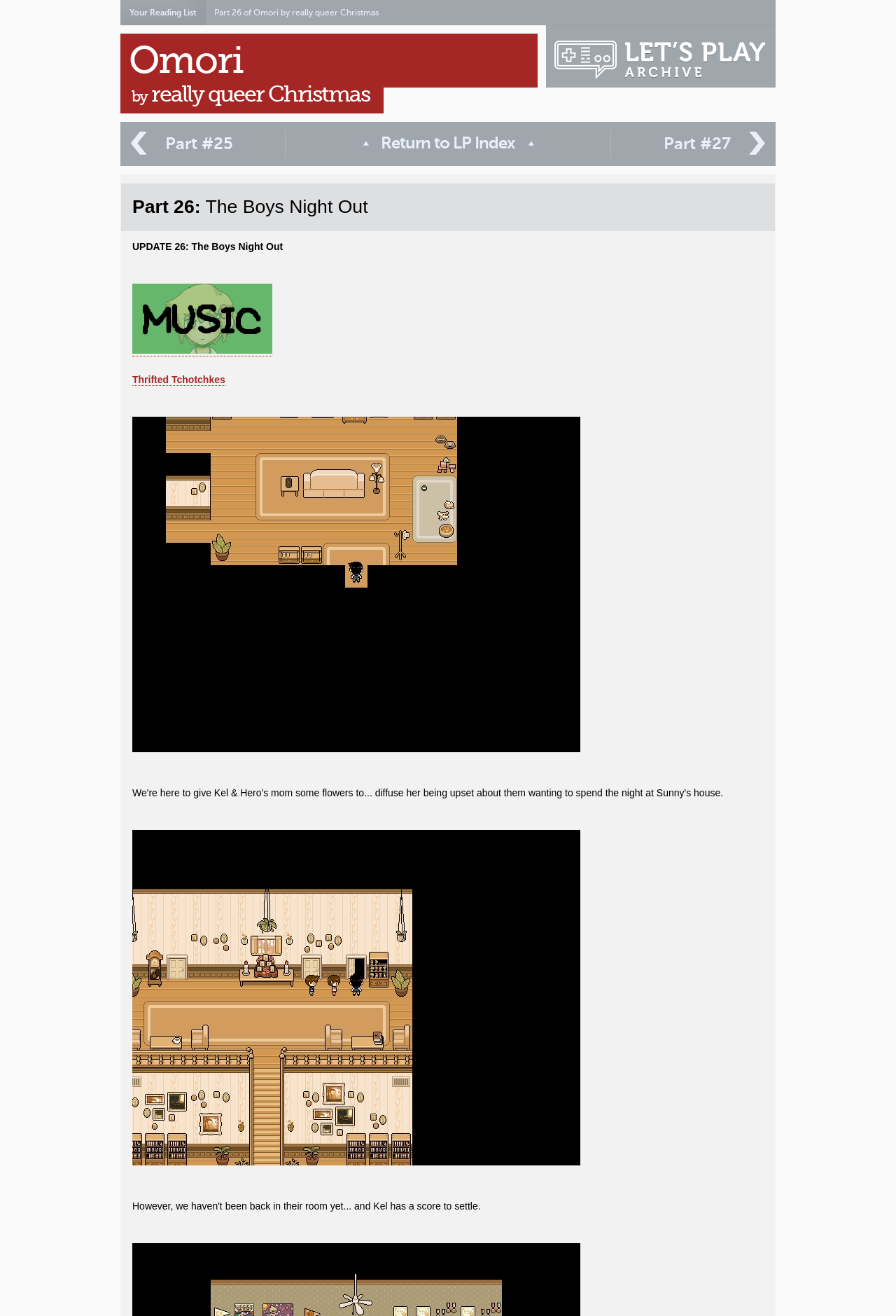Locate the bounding box coordinates of the area to click to fulfill this instruction: "Go back to Part 25". The bounding box should be presented as four float numbers between 0 and 1, in the order [left, top, right, bottom].

[0.144, 0.099, 0.3, 0.12]